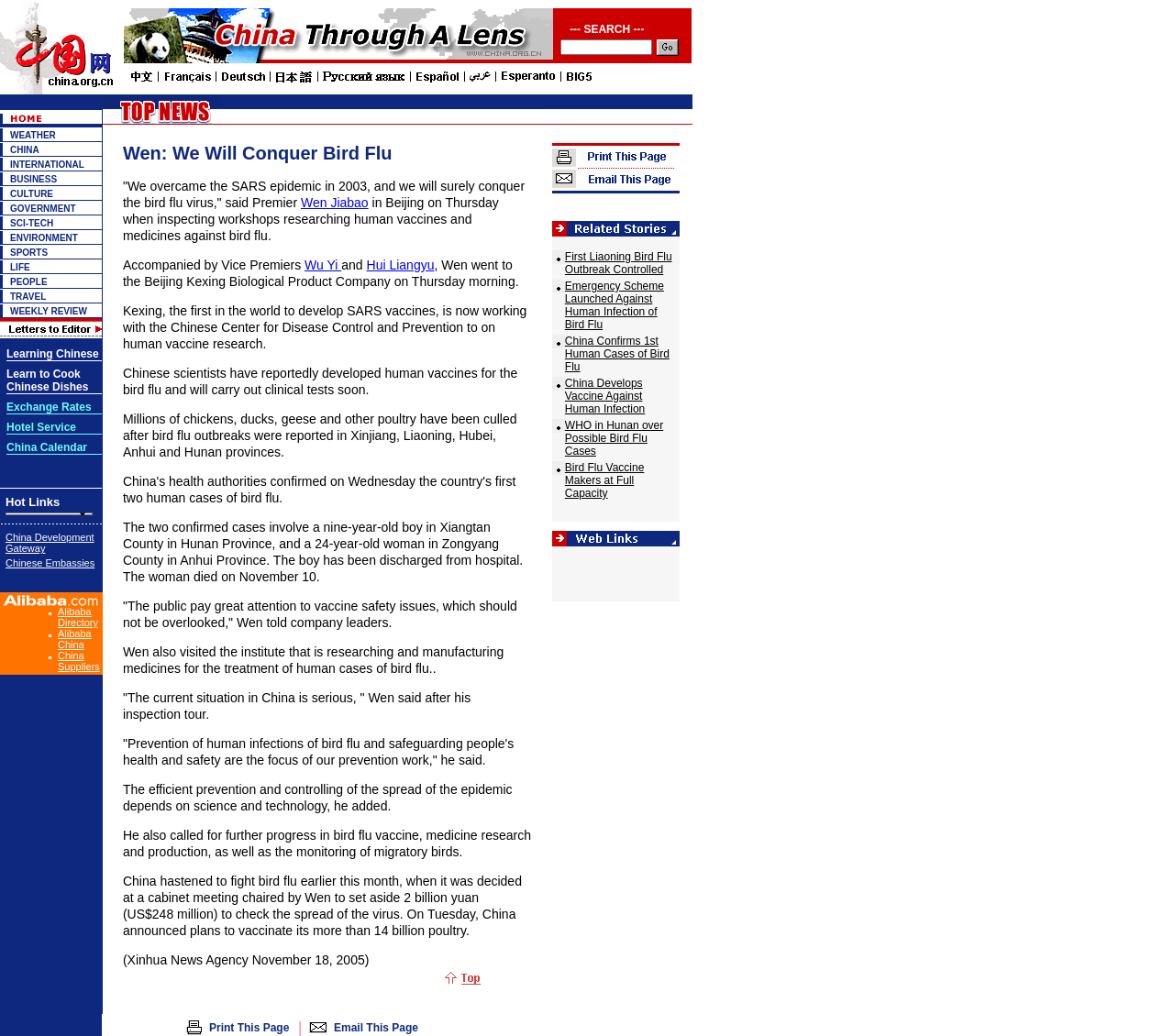From the webpage screenshot, identify the region described by Learn to Cook Chinese Dishes. Provide the bounding box coordinates as (top-left x, top-left y, bottom-right x, bottom-right y), with each value being a floating point number between 0 and 1.

[0.005, 0.357, 0.075, 0.379]